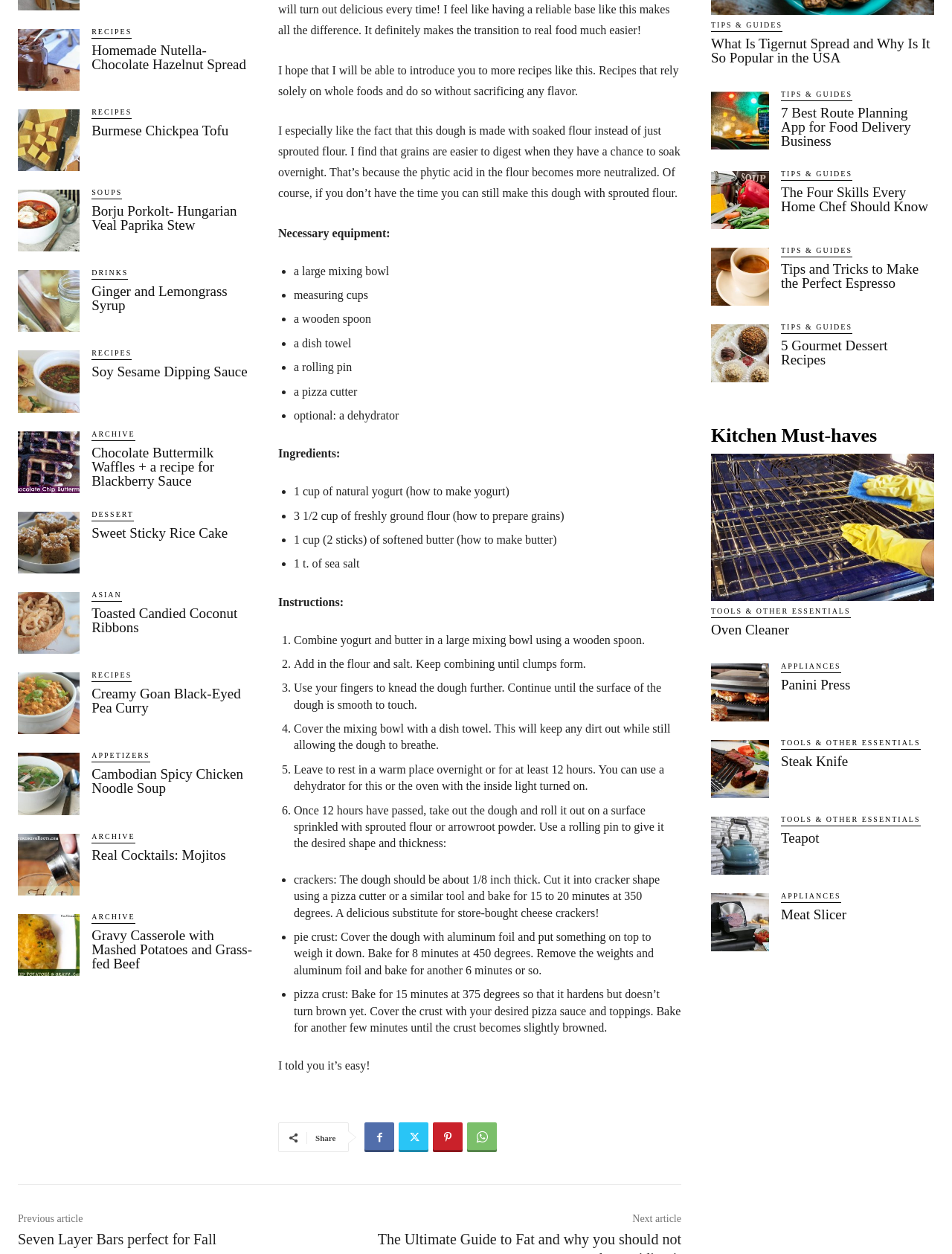Calculate the bounding box coordinates for the UI element based on the following description: "Need project software?". Ensure the coordinates are four float numbers between 0 and 1, i.e., [left, top, right, bottom].

None